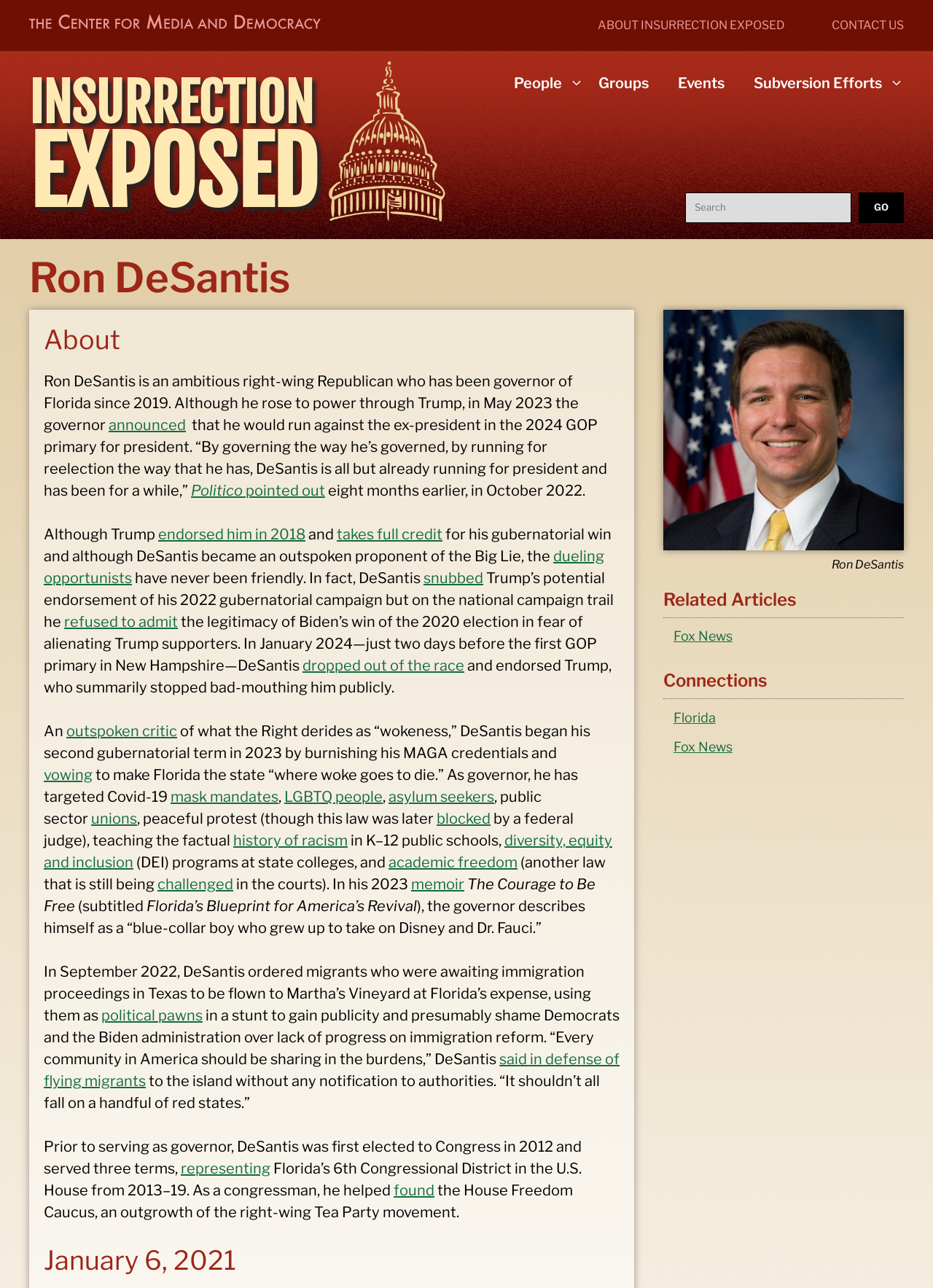Locate and provide the bounding box coordinates for the HTML element that matches this description: "refused to admit".

[0.069, 0.476, 0.191, 0.49]